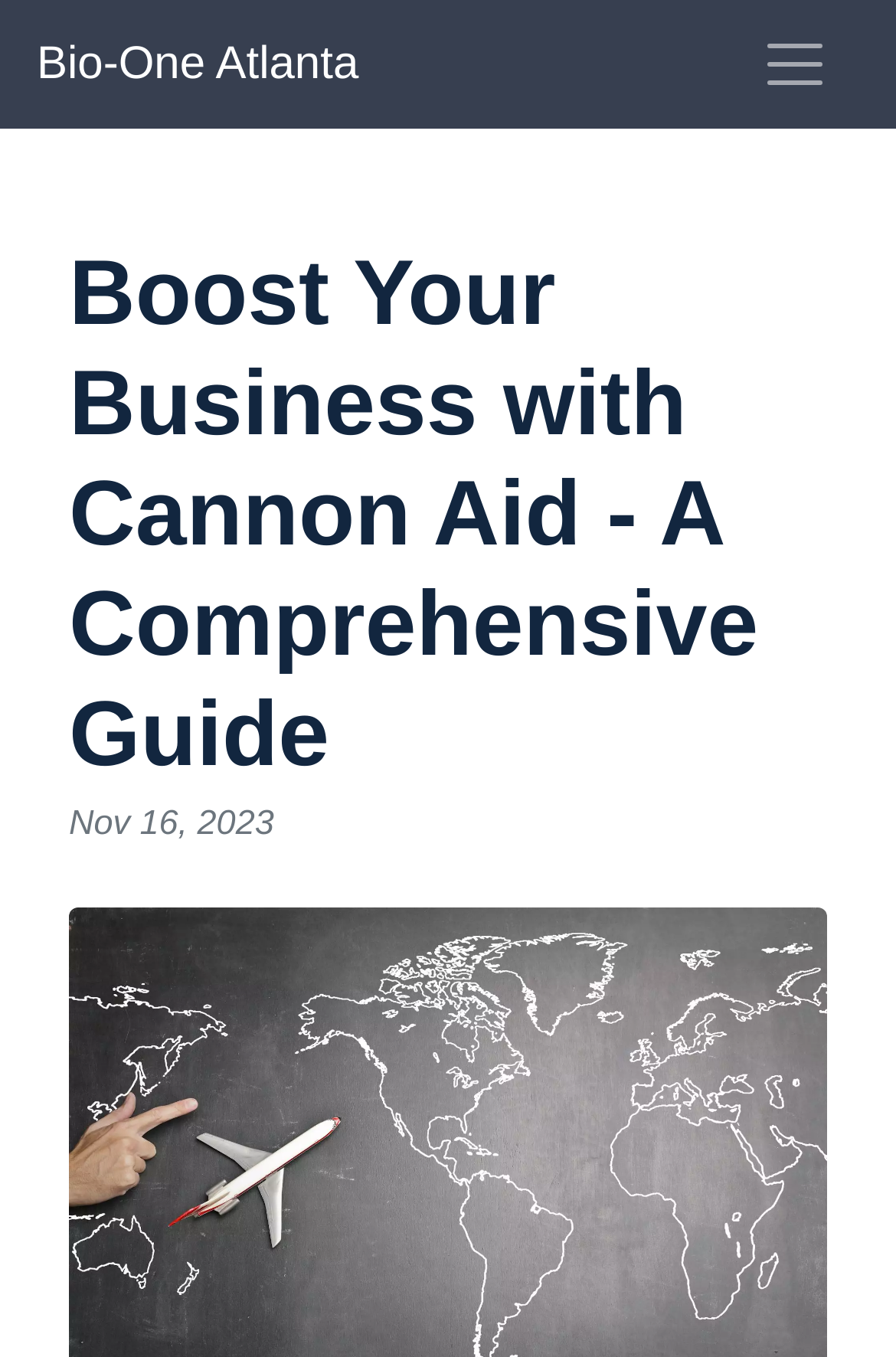Identify and provide the text content of the webpage's primary headline.

Boost Your Business with Cannon Aid - A Comprehensive Guide